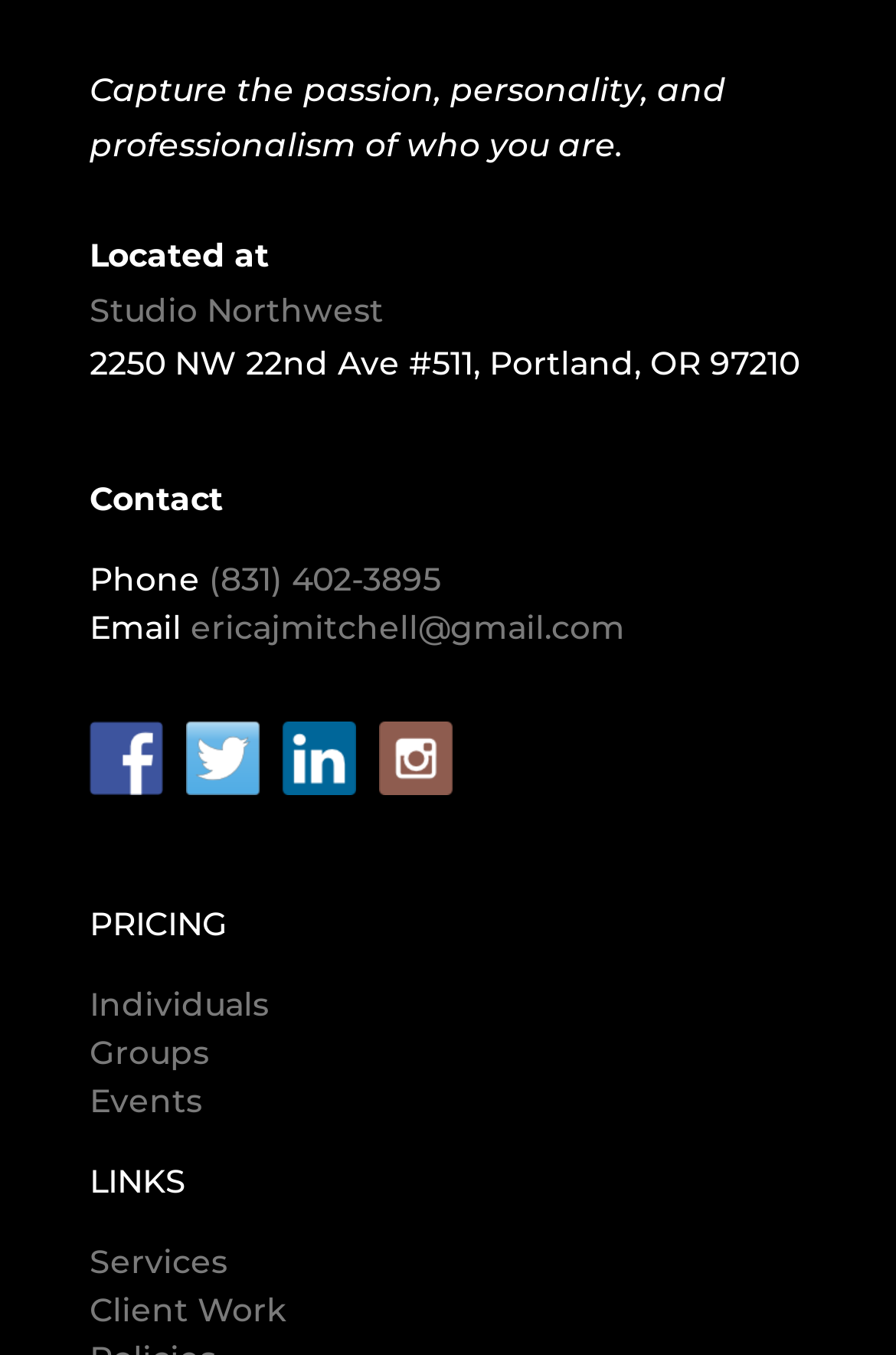Pinpoint the bounding box coordinates of the element to be clicked to execute the instruction: "Post a comment".

None